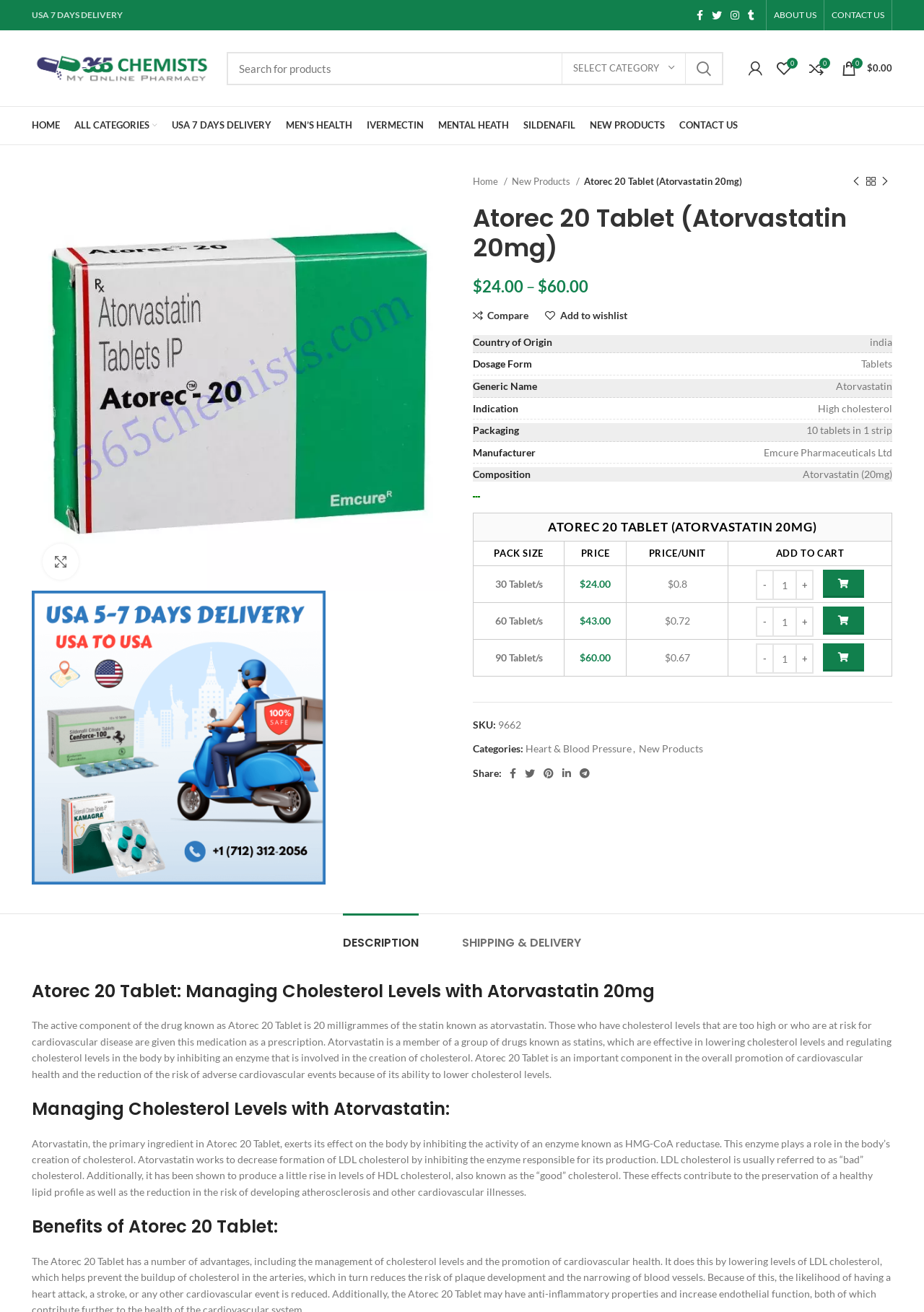Offer a meticulous caption that includes all visible features of the webpage.

This webpage is about Atorec 20 Tablet, a medication containing Atorvastatin 20mg, used for managing cholesterol levels and promoting cardiovascular health. 

At the top of the page, there is a navigation bar with links to 'HOME', 'ALL CATEGORIES', 'USA 7 DAYS DELIVERY', and other categories. Below the navigation bar, there is a search bar with a dropdown menu to select a category. 

On the left side of the page, there is a section with social media links, a logo, and a wishlist link. 

The main content of the page is about Atorec 20 Tablet. There is a large image of the tablet, and below it, there is a breadcrumb navigation showing the path from the home page to the current page. 

The product information is presented in a table format, with rows for 'Country of Origin', 'Dosage Form', 'Generic Name', 'Indication', 'Packaging', 'Manufacturer', and 'Composition'. Each row has a header and a cell with the corresponding information. 

Below the table, there is another table with product details, including pack size and price. 

On the right side of the page, there are links to 'My Wishlist', 'Compare products', and a shopping cart icon with a price of $0.00.